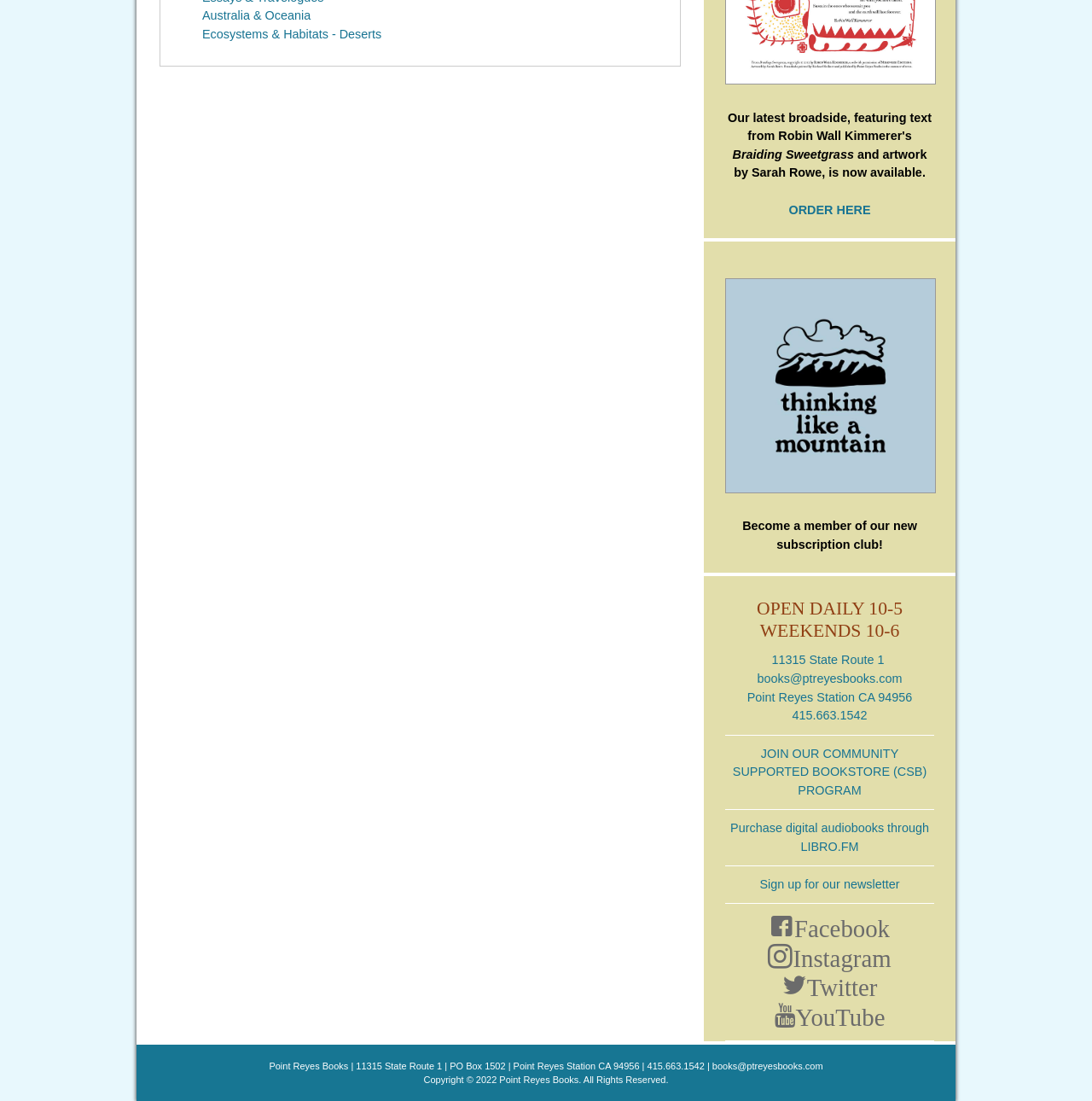Please find the bounding box coordinates of the element's region to be clicked to carry out this instruction: "Follow on Facebook".

[0.705, 0.83, 0.815, 0.853]